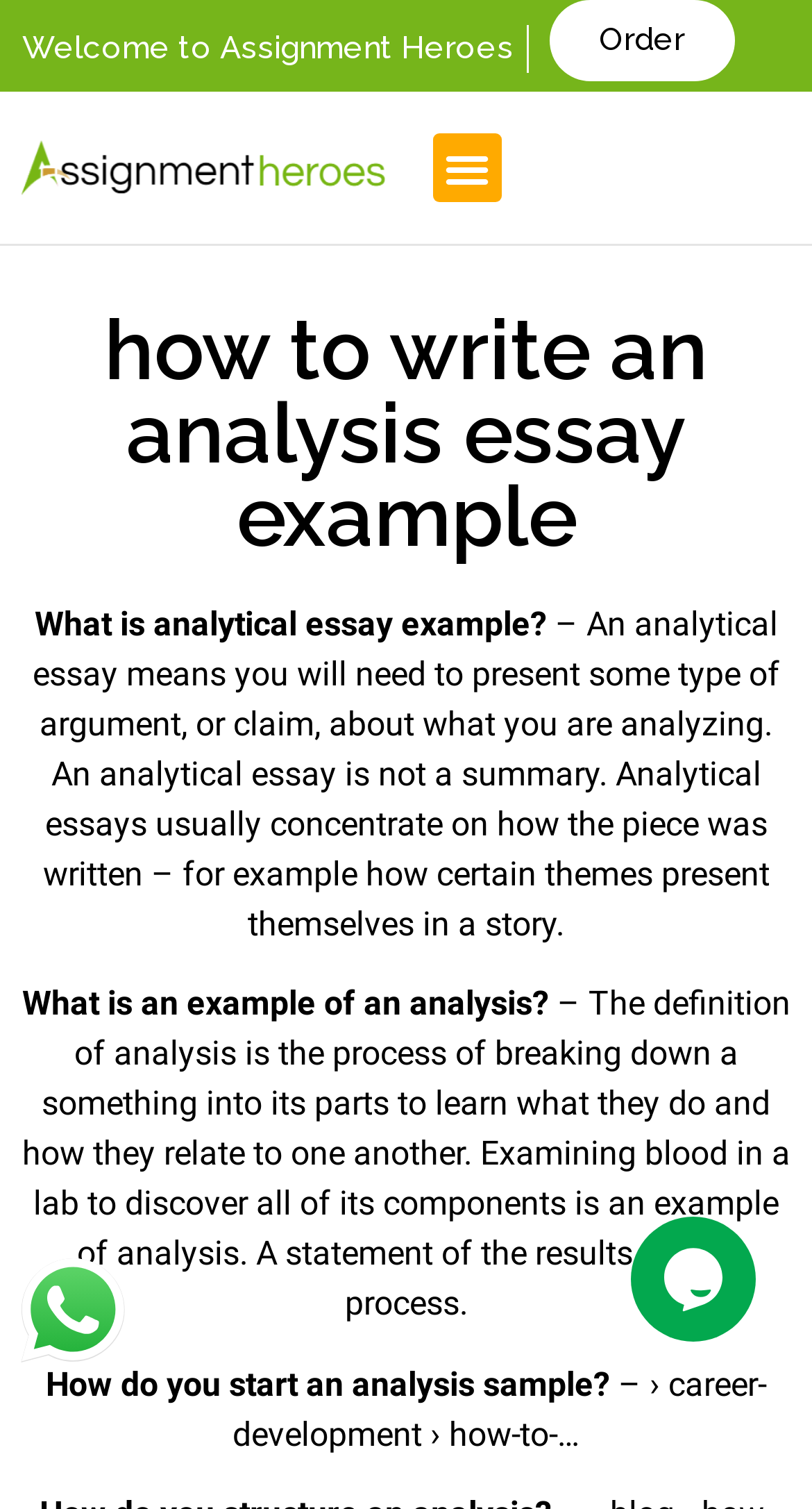Locate the bounding box coordinates of the UI element described by: "Menu". The bounding box coordinates should consist of four float numbers between 0 and 1, i.e., [left, top, right, bottom].

[0.533, 0.088, 0.617, 0.134]